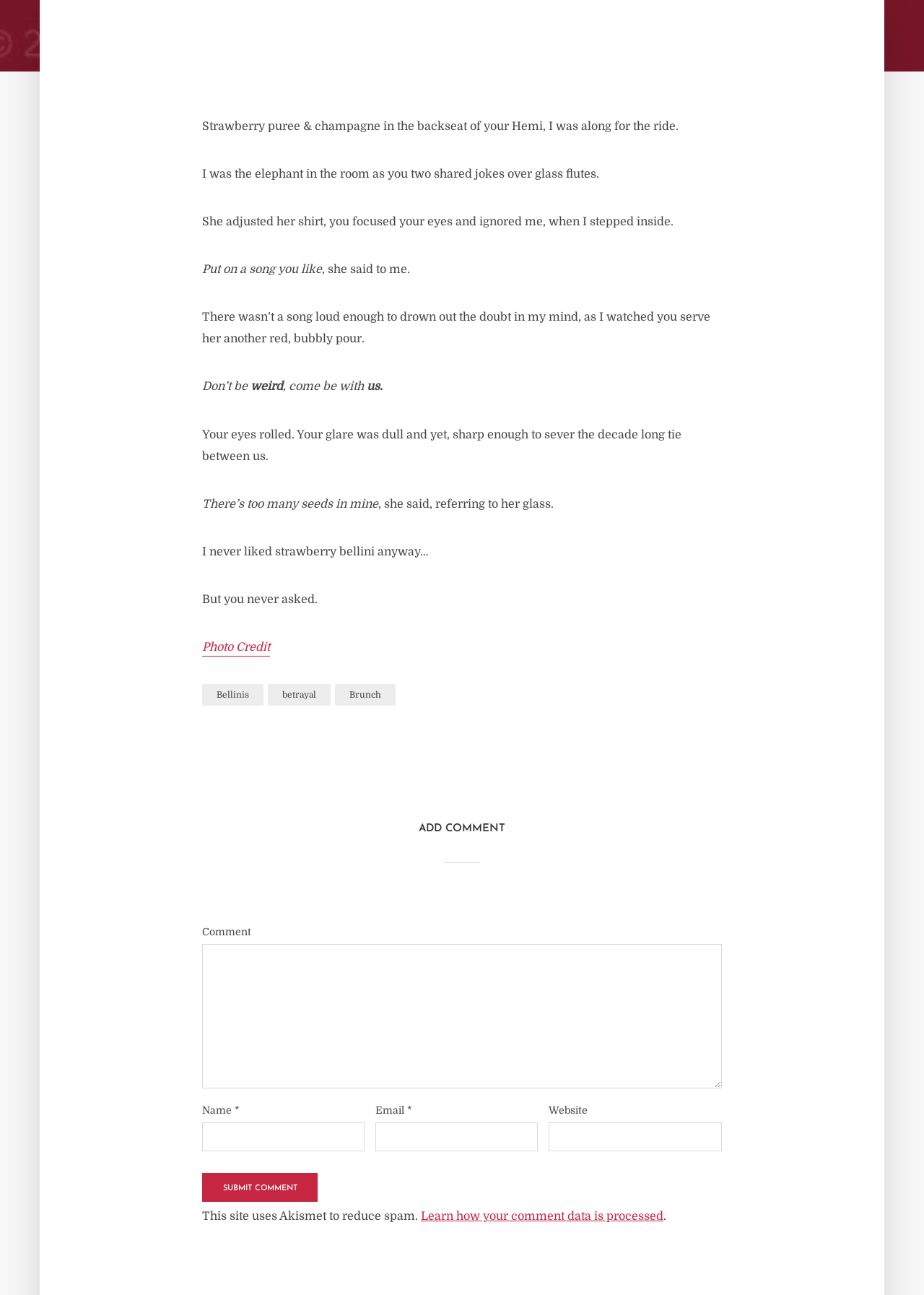What is the author's attitude towards strawberry bellini?
Refer to the screenshot and answer in one word or phrase.

dislike